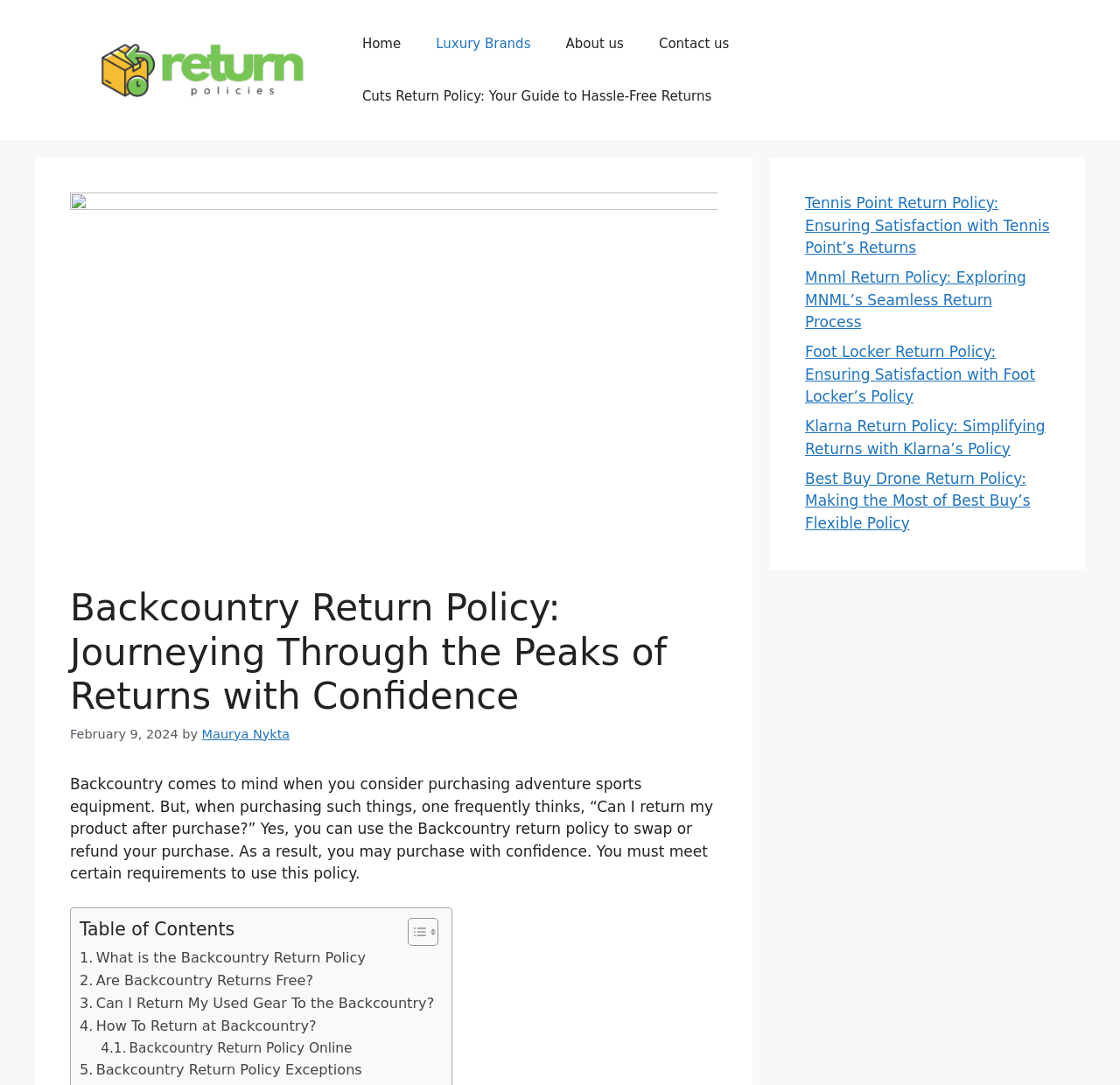Locate the bounding box coordinates of the clickable region to complete the following instruction: "Learn about the Backcountry Return Policy Online."

[0.09, 0.956, 0.314, 0.976]